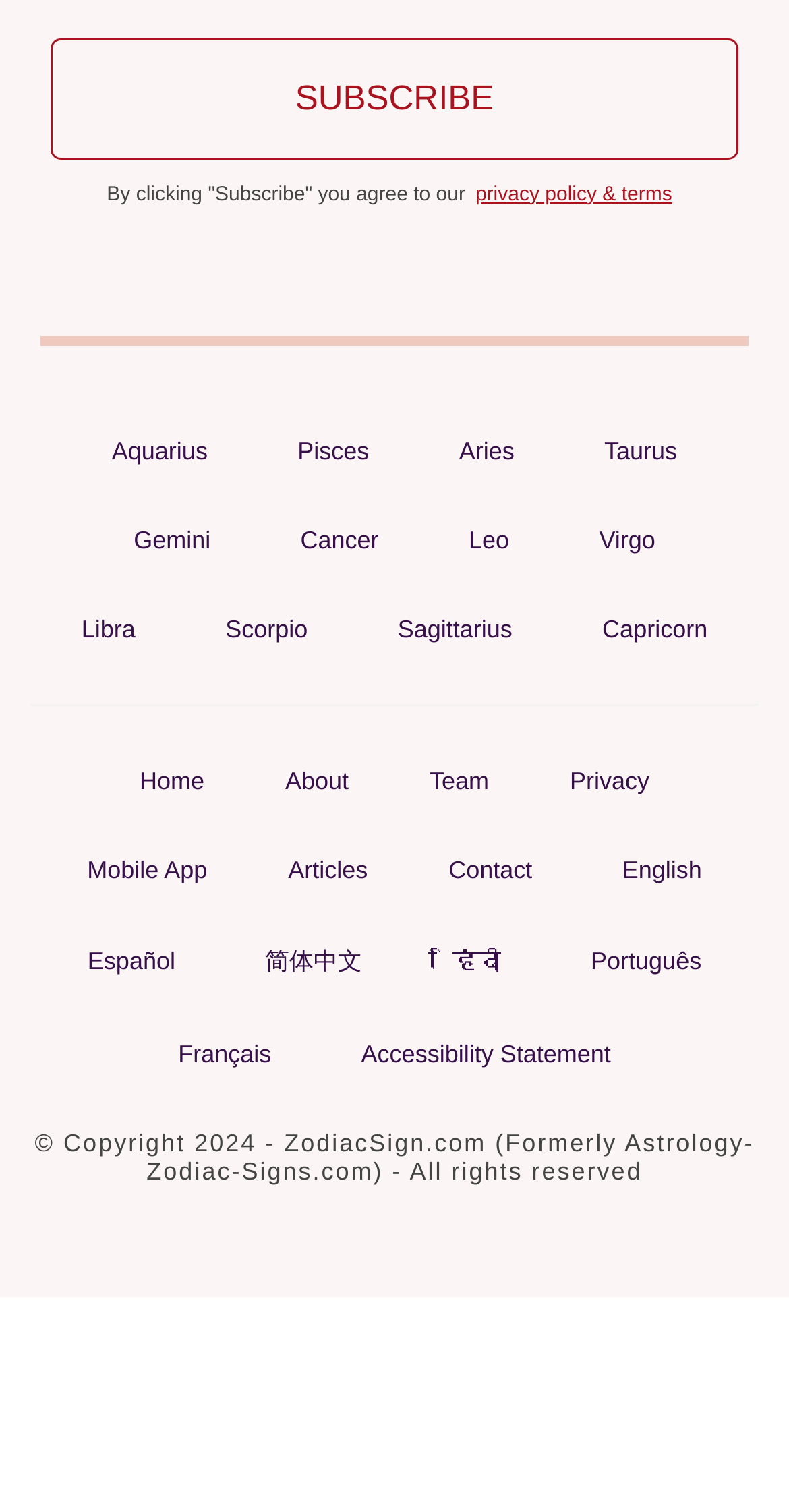What is the language option at the top right corner?
Answer the question with a single word or phrase derived from the image.

English